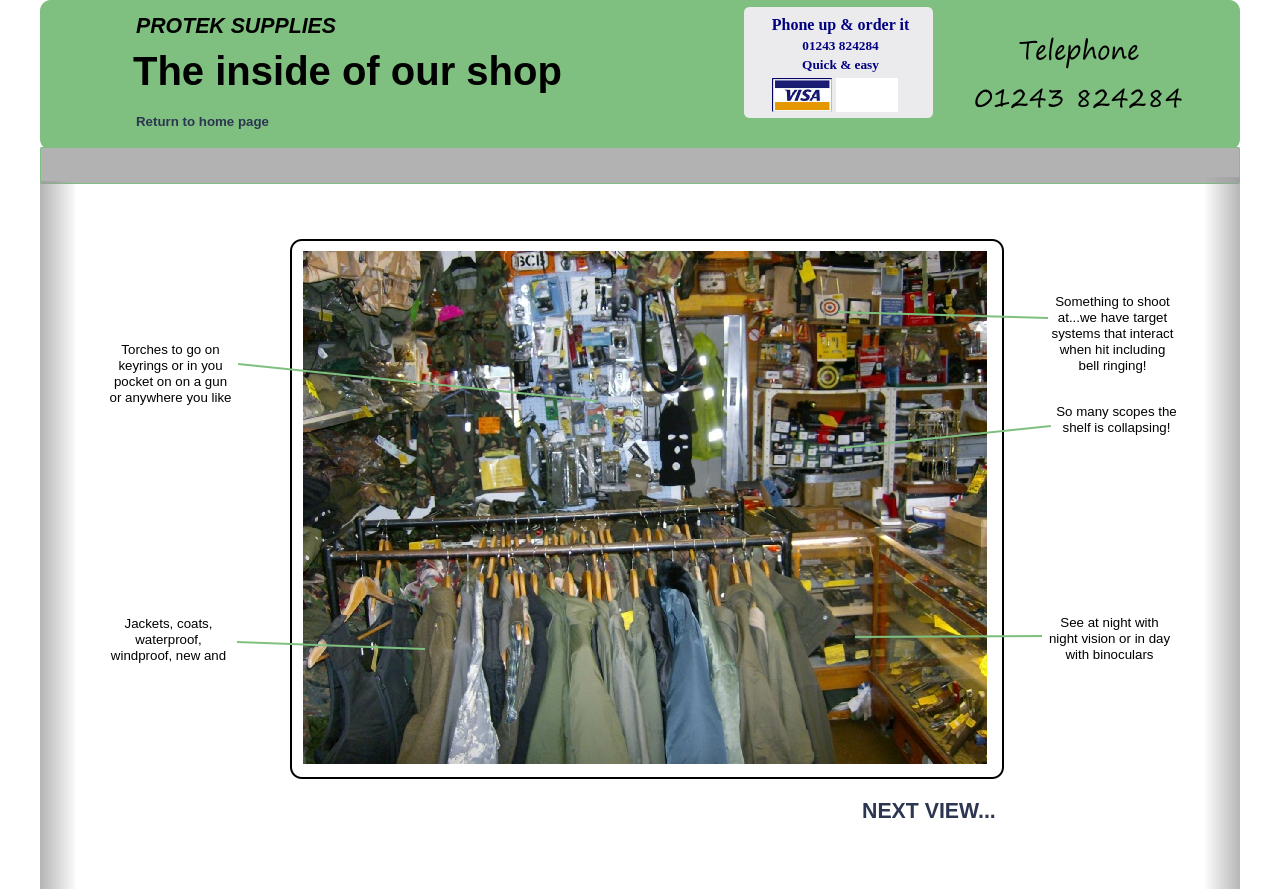Give a one-word or short-phrase answer to the following question: 
What is written on the image?

Telephone 01243 824284